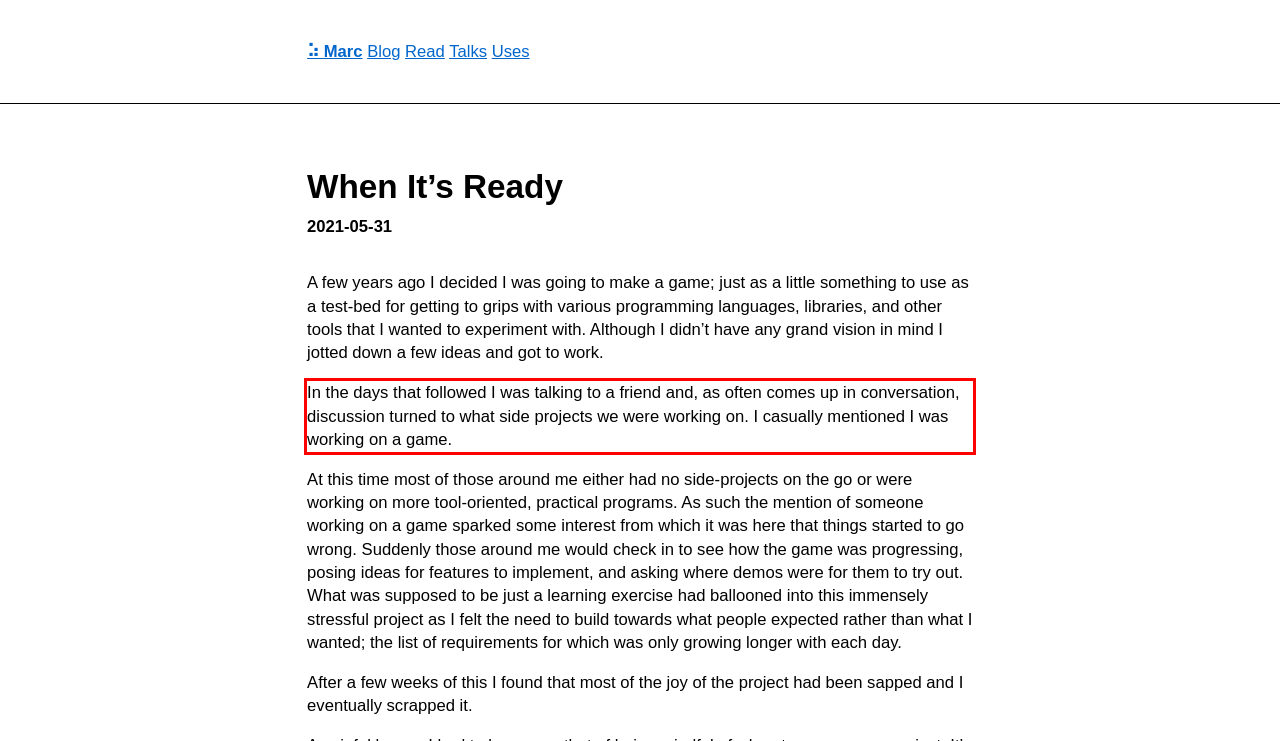Look at the provided screenshot of the webpage and perform OCR on the text within the red bounding box.

In the days that followed I was talking to a friend and, as often comes up in conversation, discussion turned to what side projects we were working on. I casually mentioned I was working on a game.